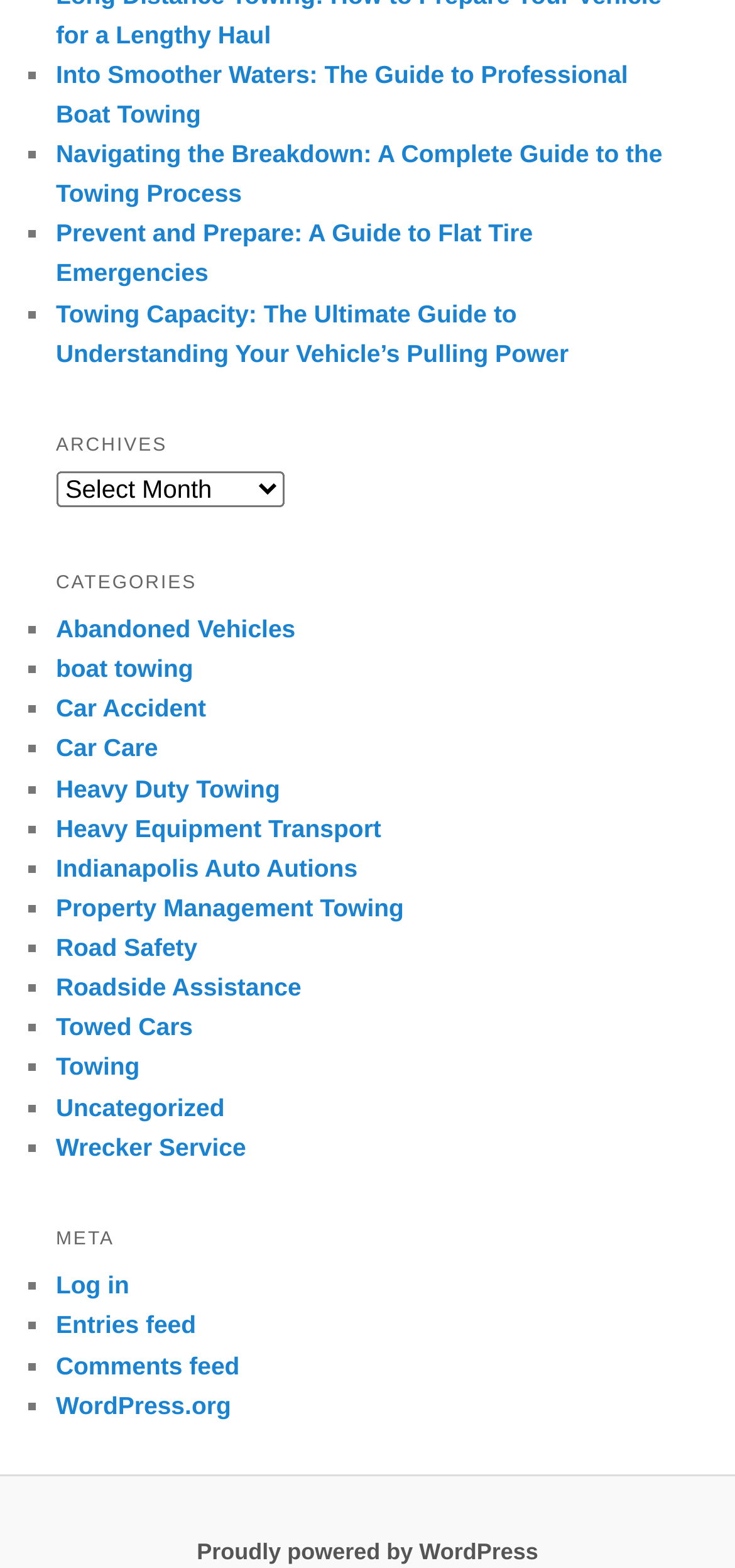Answer the following query with a single word or phrase:
What is the main topic of this webpage?

Towing